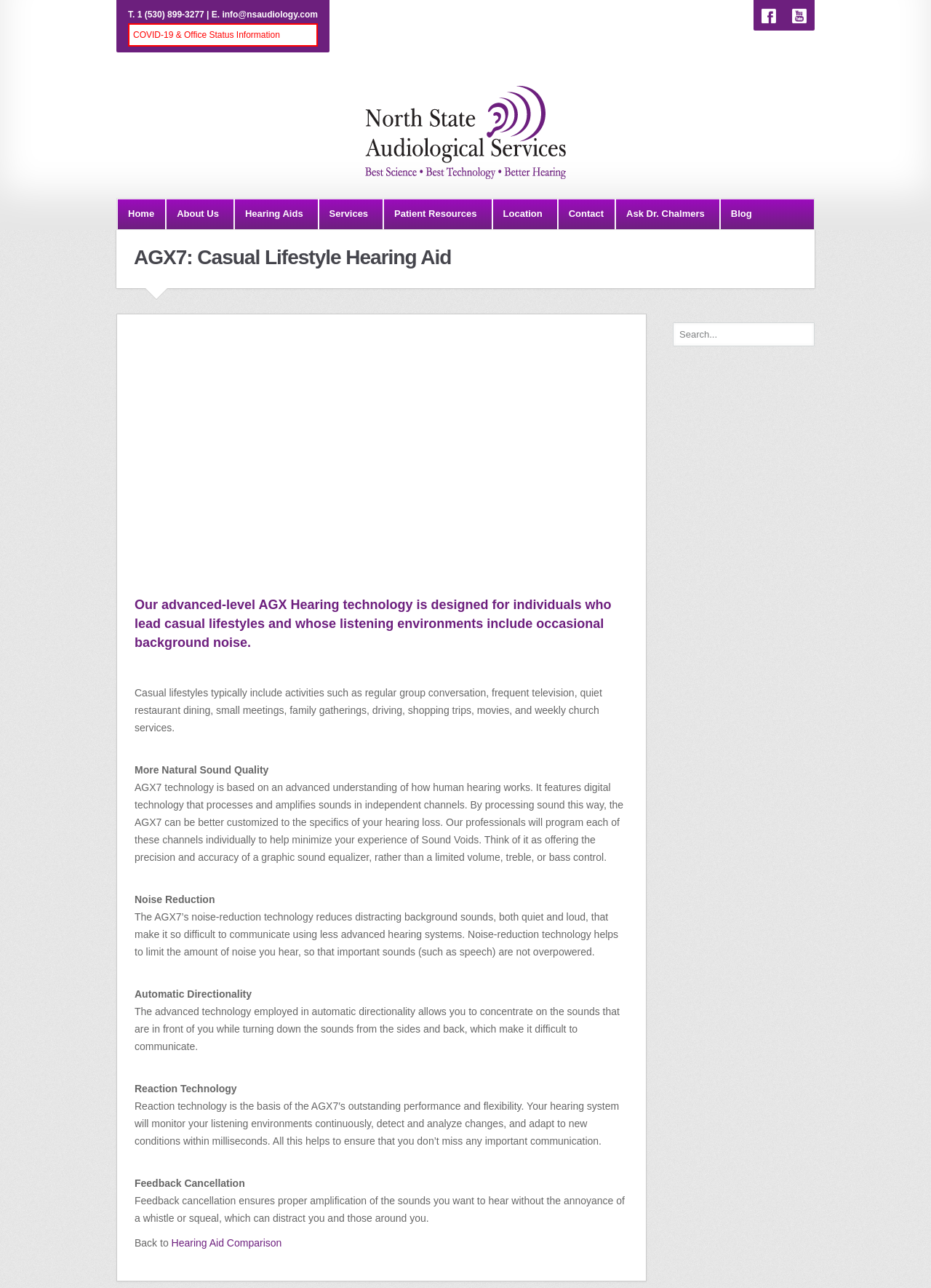What is the function of the search box?
Look at the screenshot and provide an in-depth answer.

The function of the search box can be inferred from its location and design, which is typical of search boxes found on websites. The text 'Search...' inside the search box also suggests that it is intended for searching the website.